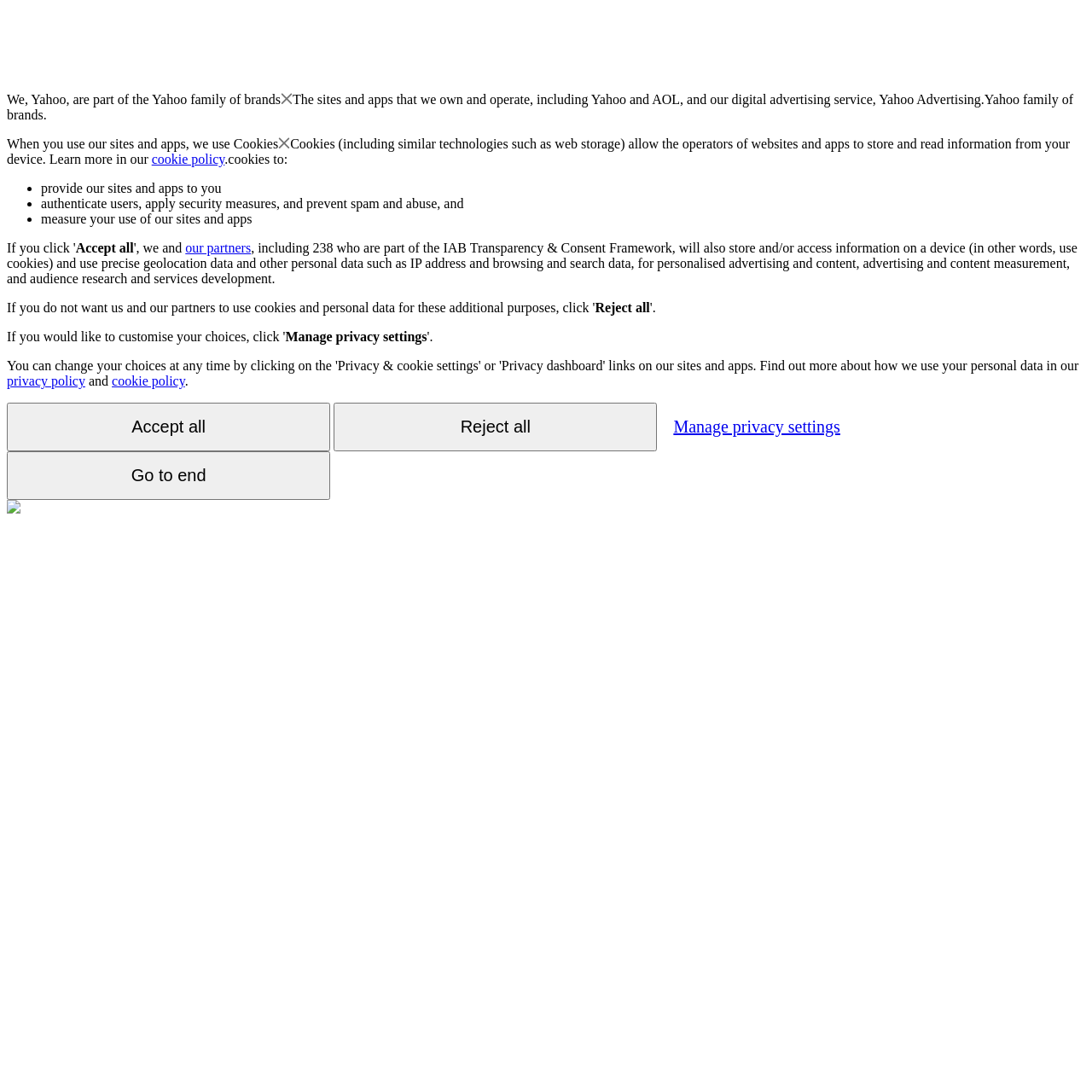Find the bounding box coordinates of the element to click in order to complete the given instruction: "Click the 'Accept all' button."

[0.069, 0.22, 0.122, 0.234]